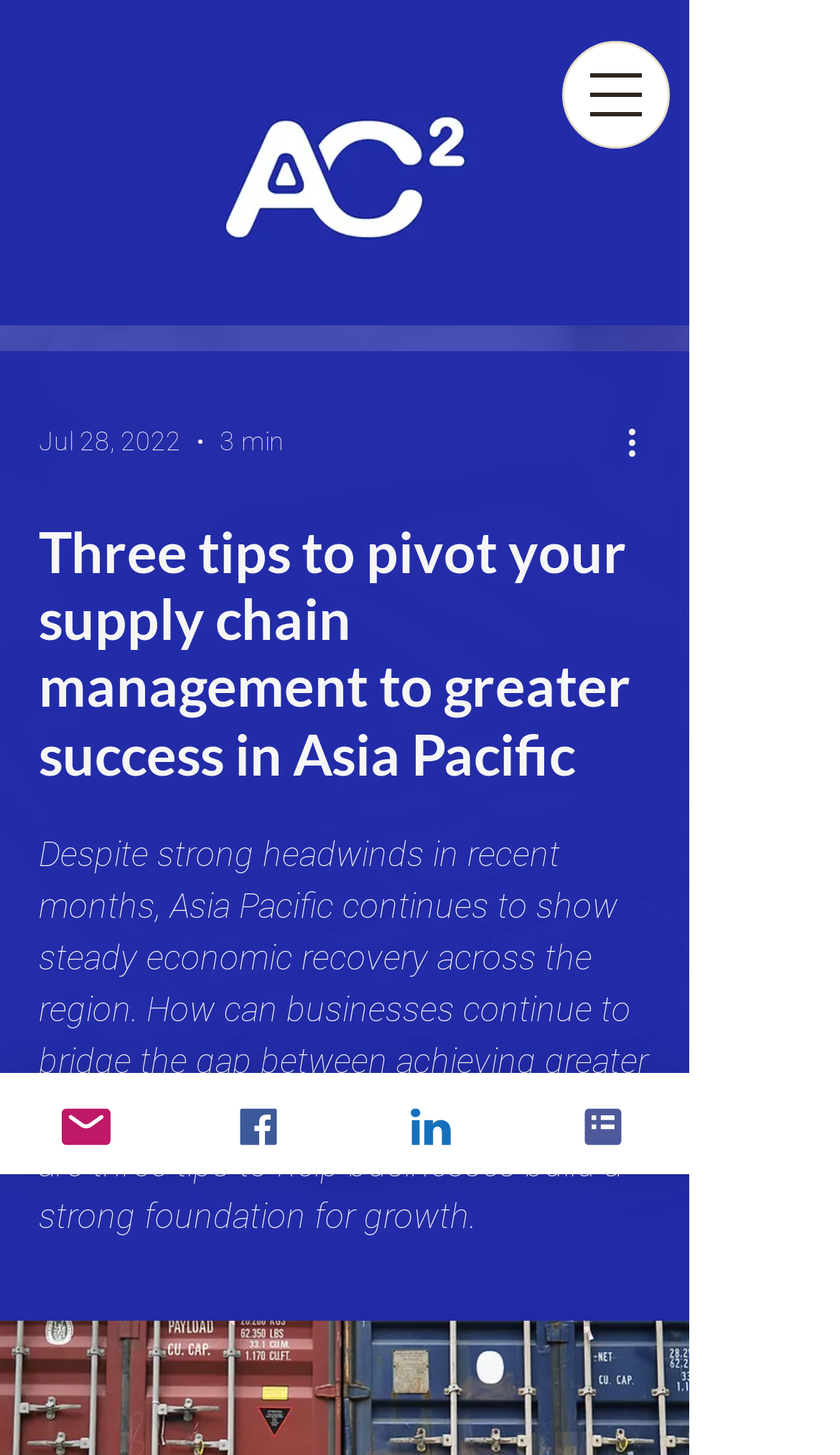What are the social media platforms available?
Using the screenshot, give a one-word or short phrase answer.

Email, Facebook, LinkedIn